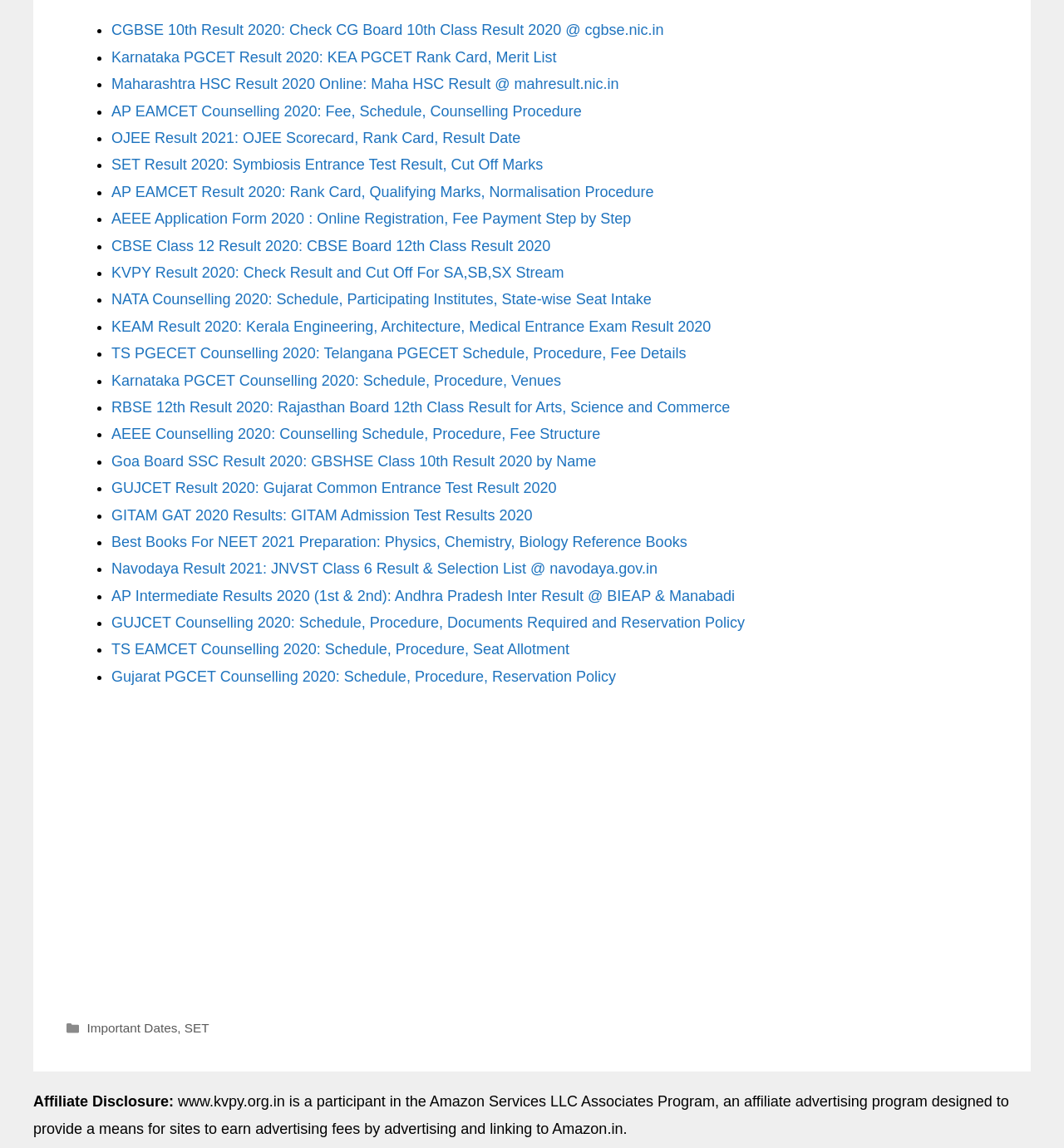Please determine the bounding box coordinates of the element's region to click for the following instruction: "Get Maharashtra HSC Result 2020 Online".

[0.105, 0.066, 0.582, 0.081]